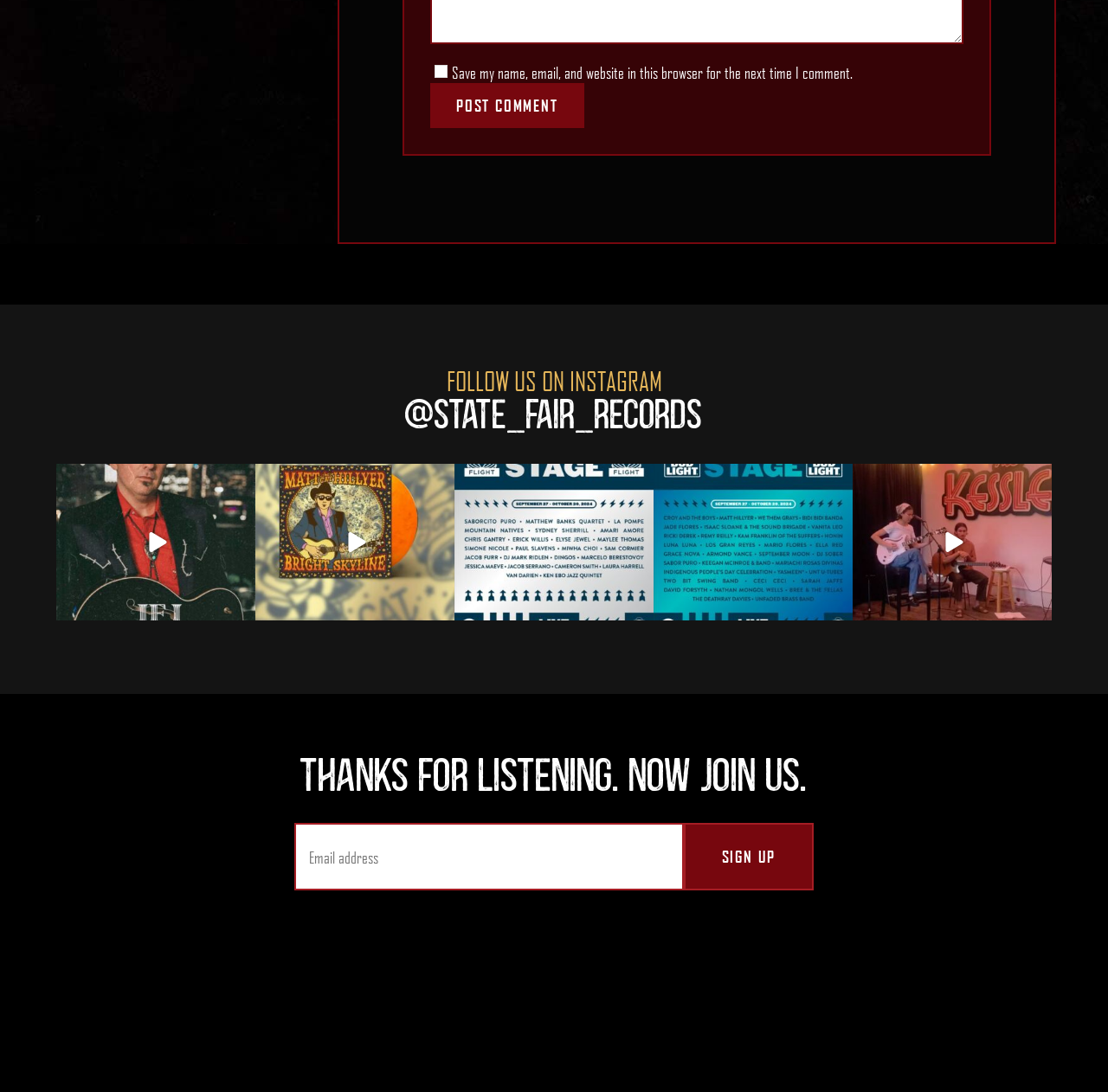Please provide the bounding box coordinates for the element that needs to be clicked to perform the instruction: "Enter your email address". The coordinates must consist of four float numbers between 0 and 1, formatted as [left, top, right, bottom].

[0.266, 0.792, 0.617, 0.854]